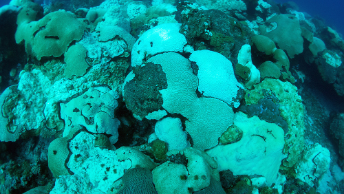Answer briefly with one word or phrase:
Where is the coral reef located?

Flower Garden Banks National Marine Sanctuary